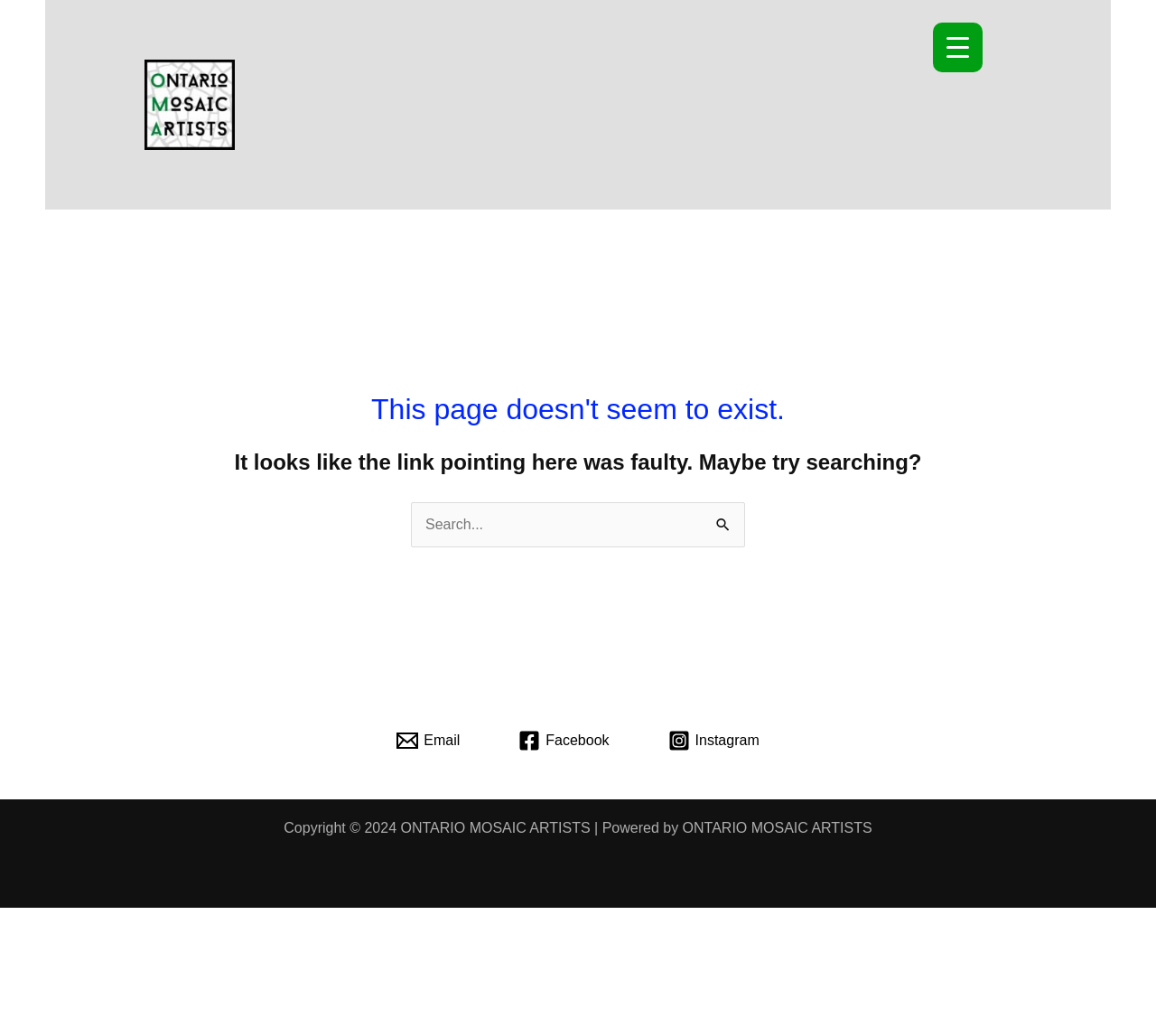Summarize the contents and layout of the webpage in detail.

This webpage displays a "Page not found" error message. At the top right corner, there is a "Menu Trigger" button. Below it, the title "ONTARIO MOSAIC ARTISTS" is displayed as a link, accompanied by an image with the same name. 

The main content of the page is a header section that spans most of the page width, containing the message "This page doesn't seem to exist." in a large font size. Below this header, there is a paragraph of text that suggests searching for the desired content, as the link pointing to this page was faulty.

A search bar is provided, consisting of a text input field and a "Search" button. The button has the text "SEARCH" on it. 

At the bottom of the page, there is a section with links to the website's email, Facebook, and Instagram pages, each accompanied by an icon. Below these links, there is a copyright notice that mentions the website's name and the year 2024.